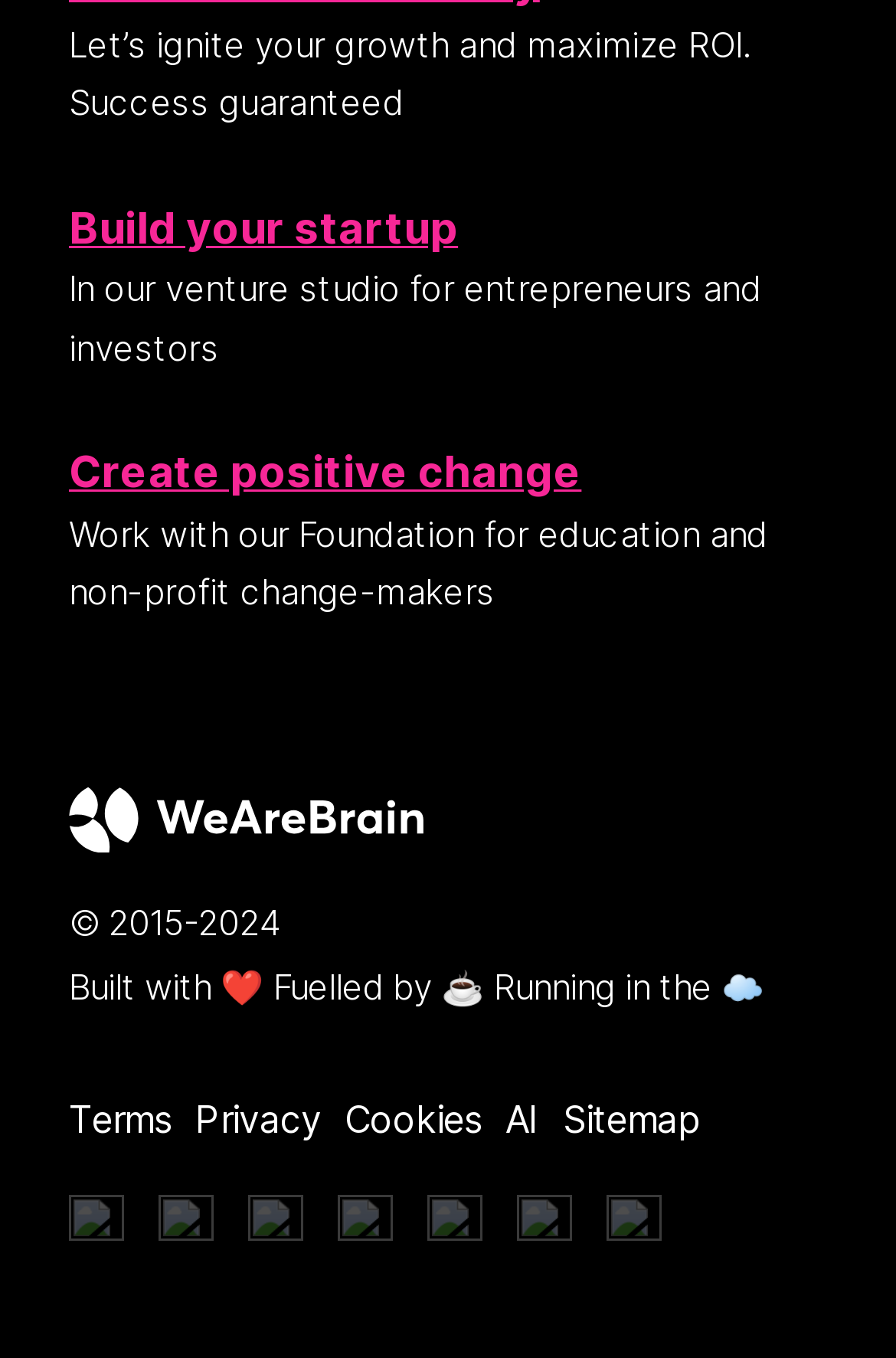How many social media links are present?
Answer the question with a single word or phrase by looking at the picture.

6